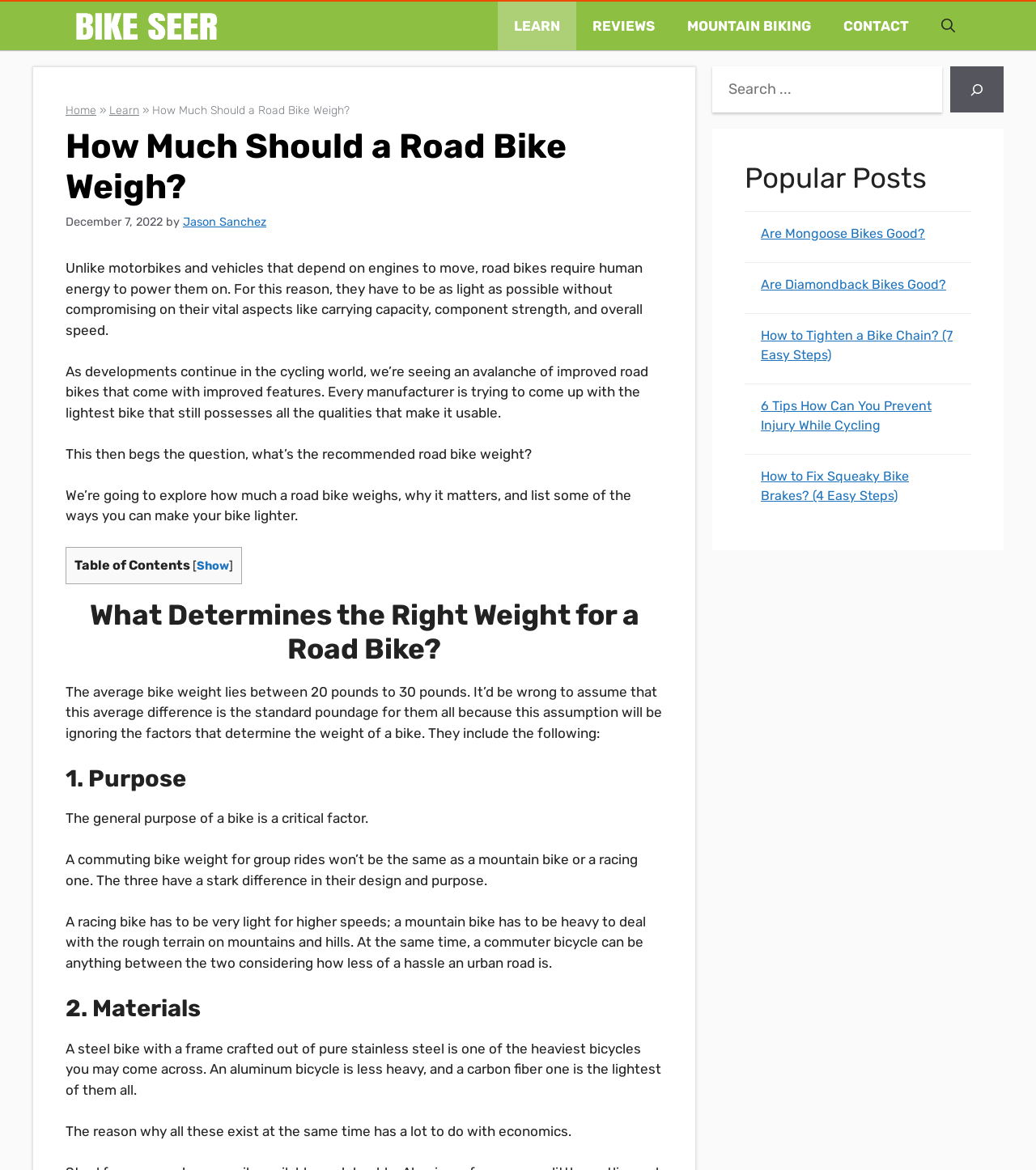Specify the bounding box coordinates of the element's area that should be clicked to execute the given instruction: "Search for something". The coordinates should be four float numbers between 0 and 1, i.e., [left, top, right, bottom].

[0.688, 0.057, 0.909, 0.096]